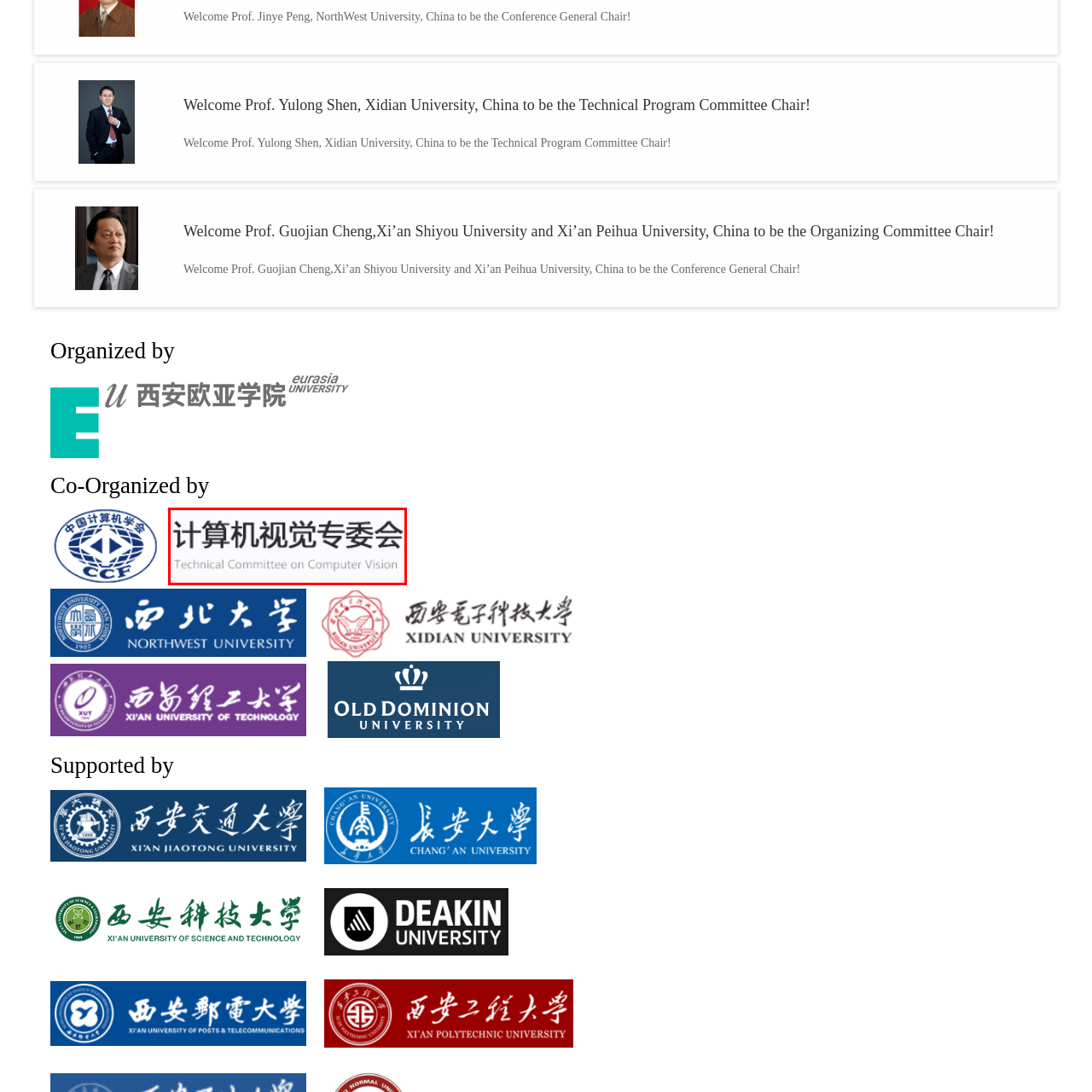Observe the image inside the red bounding box and answer briefly using a single word or phrase: What is the tone of the typography?

Professional